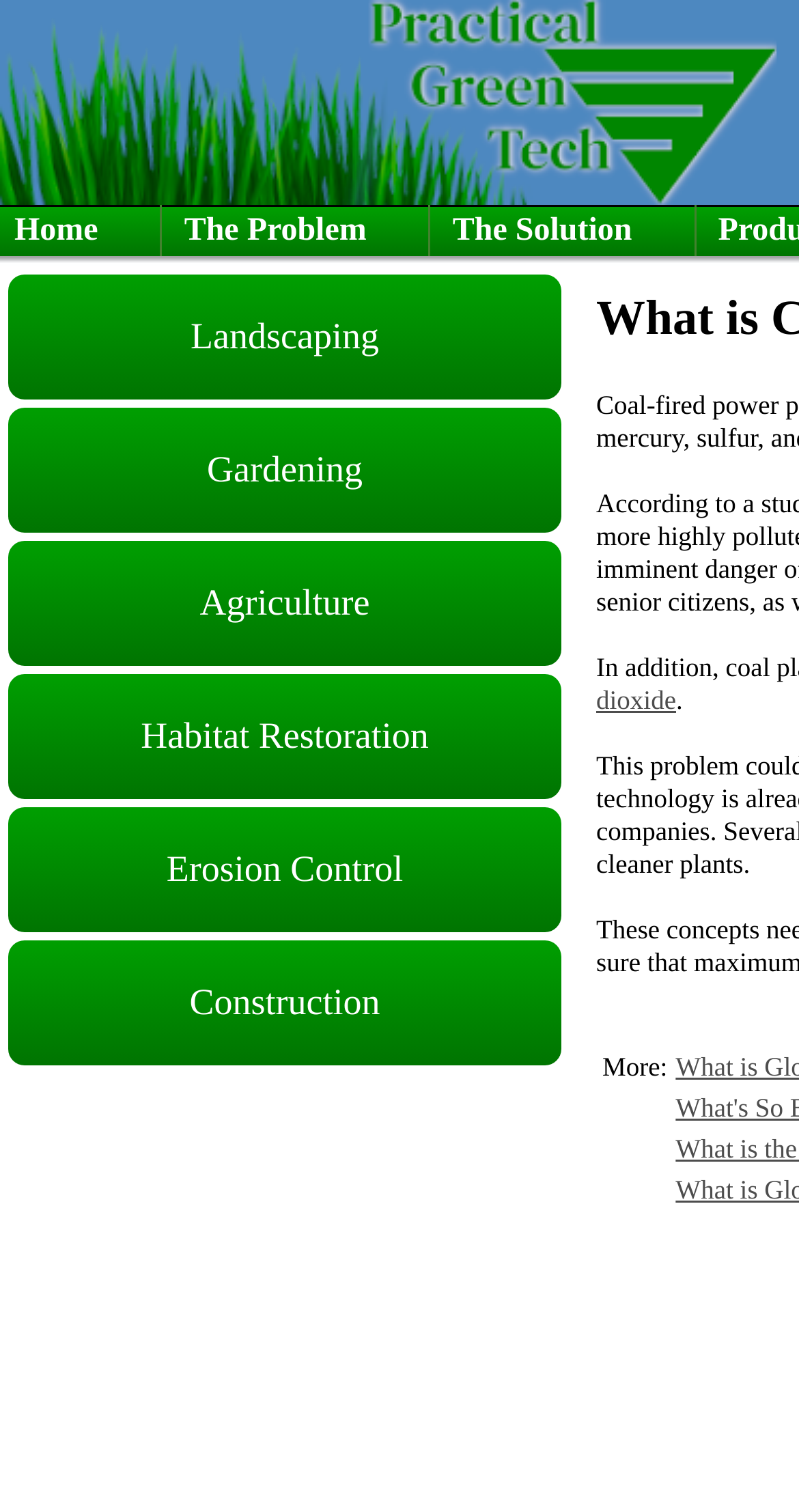What is the text of the static text element next to the 'More:' table cell?
Using the visual information, respond with a single word or phrase.

.